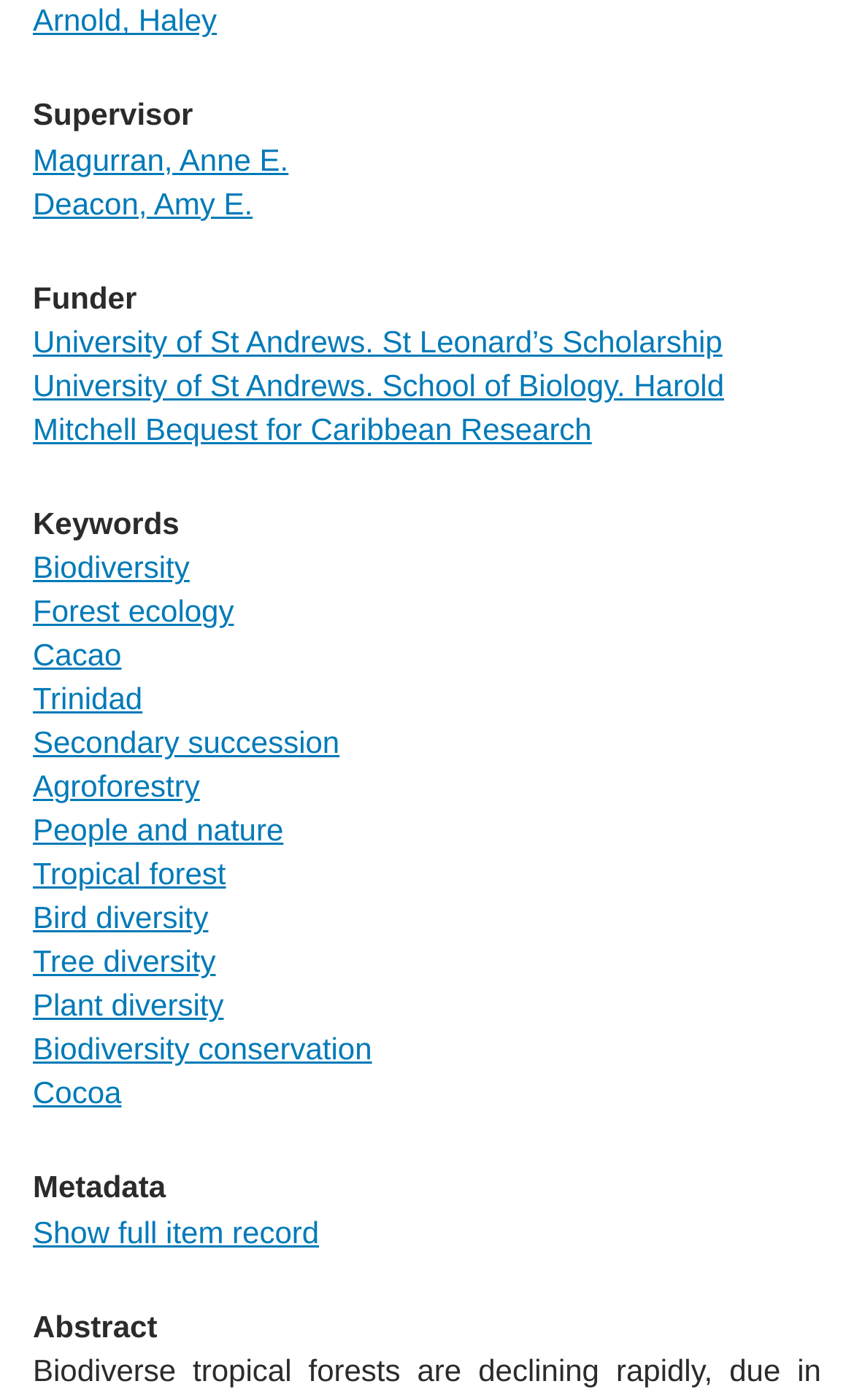Provide the bounding box coordinates for the UI element that is described as: "Magurran, Anne E.".

[0.038, 0.101, 0.338, 0.126]